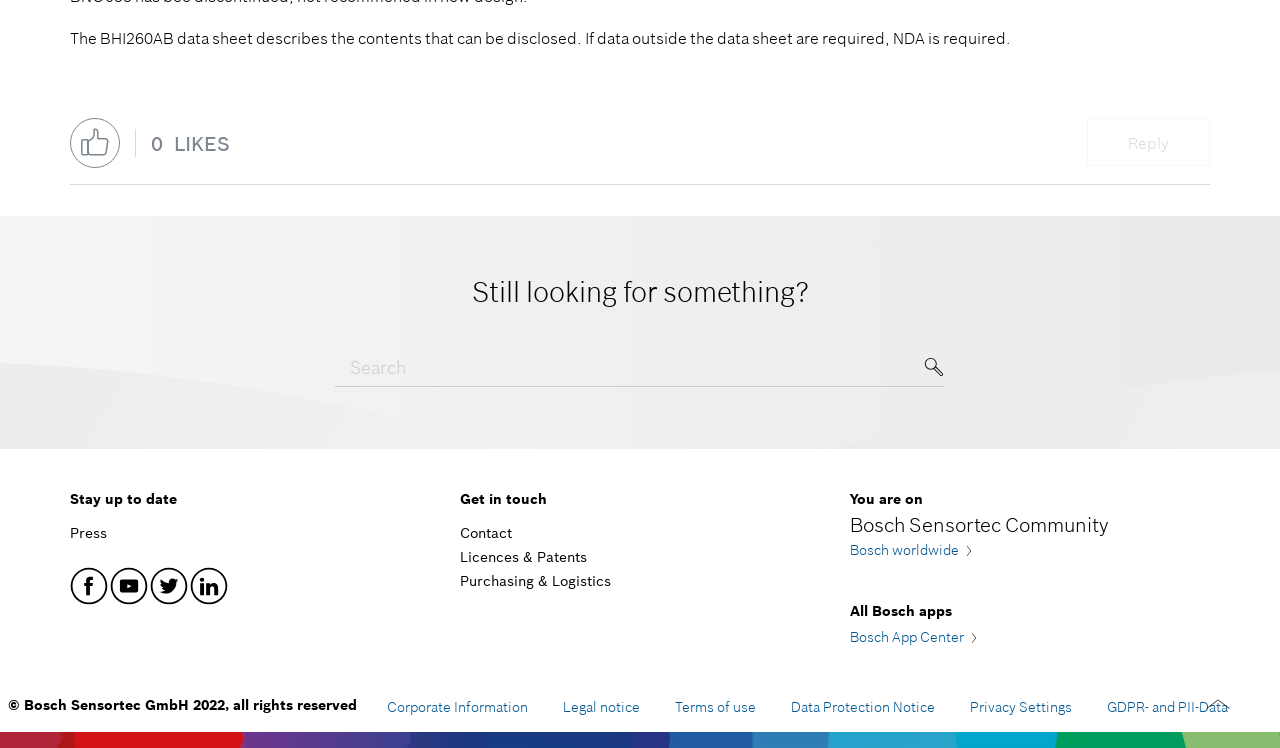Locate the bounding box coordinates of the element's region that should be clicked to carry out the following instruction: "Click the 'Submit Search' button". The coordinates need to be four float numbers between 0 and 1, i.e., [left, top, right, bottom].

[0.721, 0.467, 0.738, 0.516]